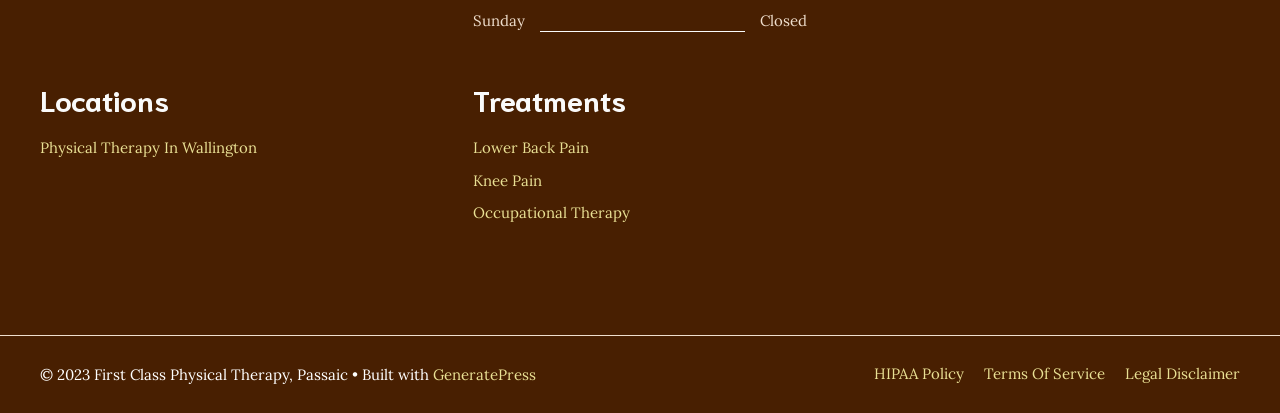Identify the bounding box coordinates of the section to be clicked to complete the task described by the following instruction: "Read about Occupational Therapy". The coordinates should be four float numbers between 0 and 1, formatted as [left, top, right, bottom].

[0.37, 0.49, 0.492, 0.544]